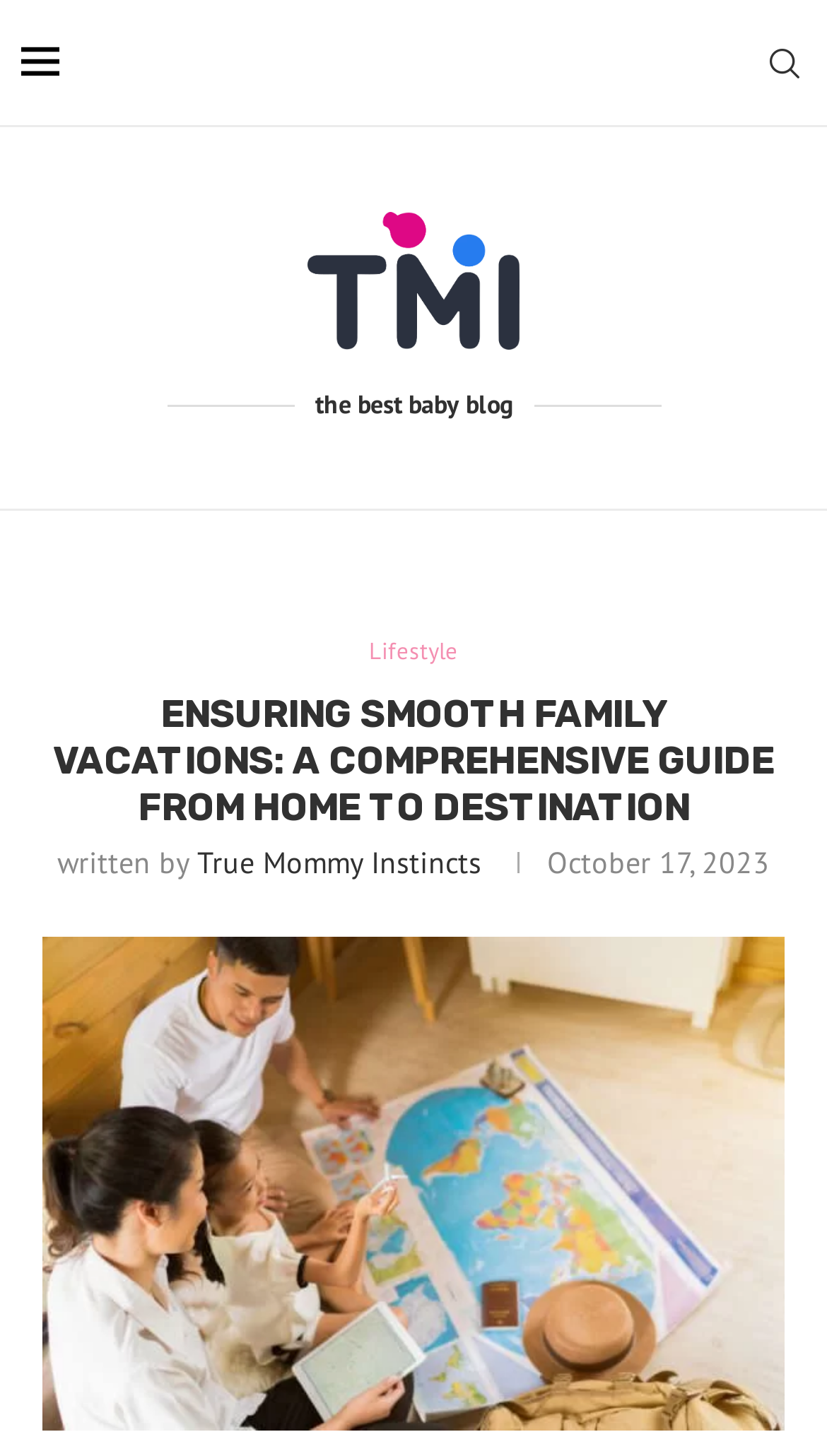Identify the bounding box of the HTML element described as: "alt="True Mommy Instinct"".

[0.372, 0.146, 0.628, 0.241]